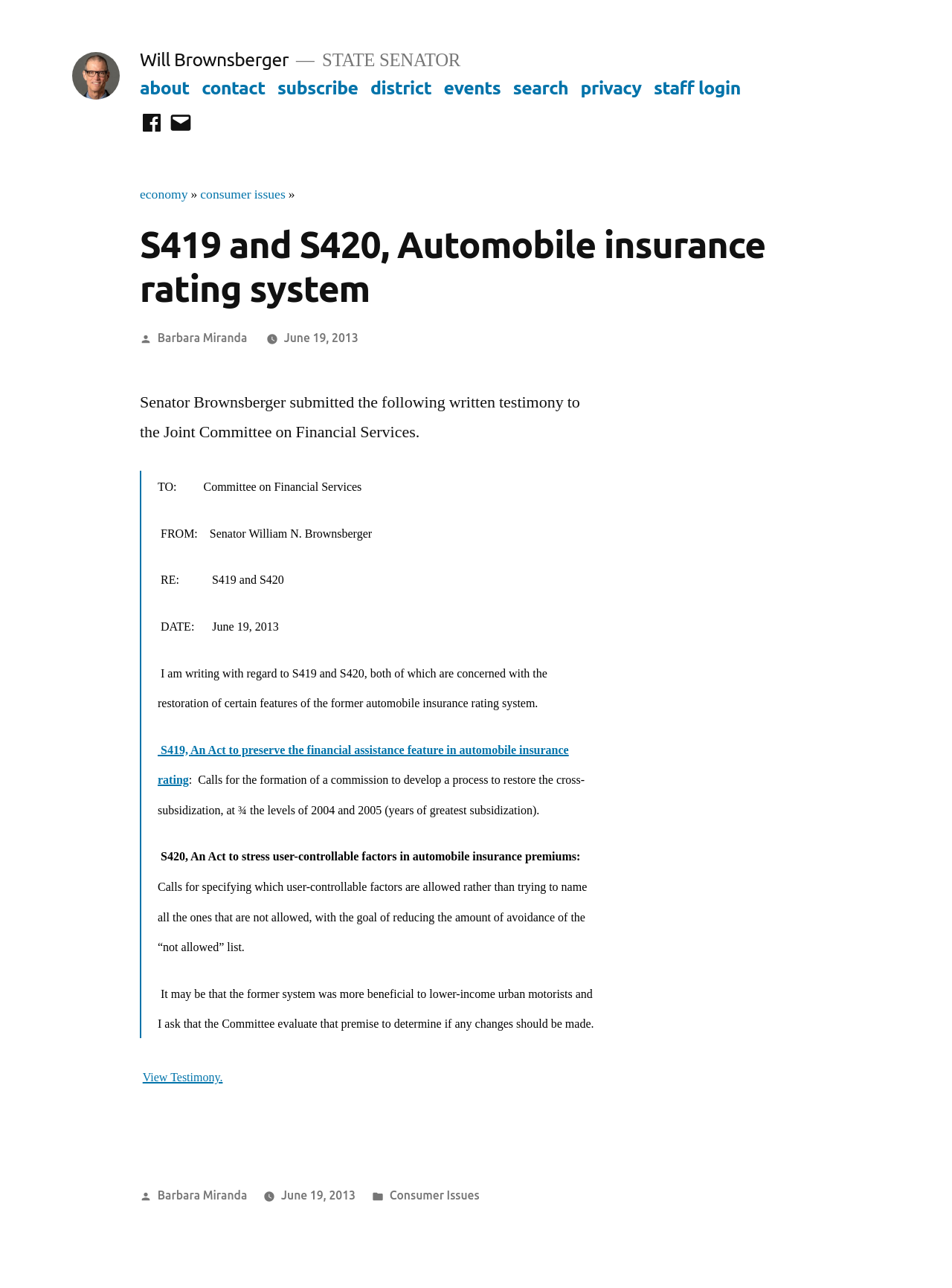Please find the bounding box for the UI element described by: "Barbara Miranda".

[0.165, 0.257, 0.26, 0.267]